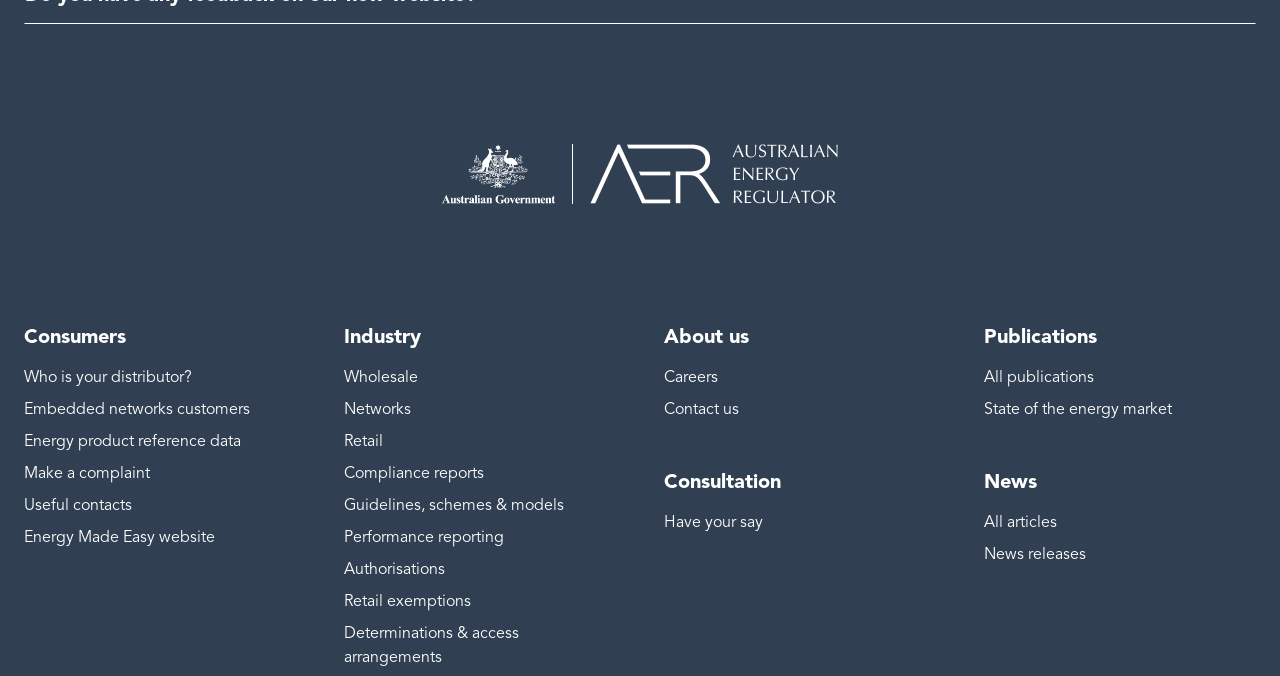Bounding box coordinates are to be given in the format (top-left x, top-left y, bottom-right x, bottom-right y). All values must be floating point numbers between 0 and 1. Provide the bounding box coordinate for the UI element described as: Compliance reports

[0.269, 0.685, 0.378, 0.715]